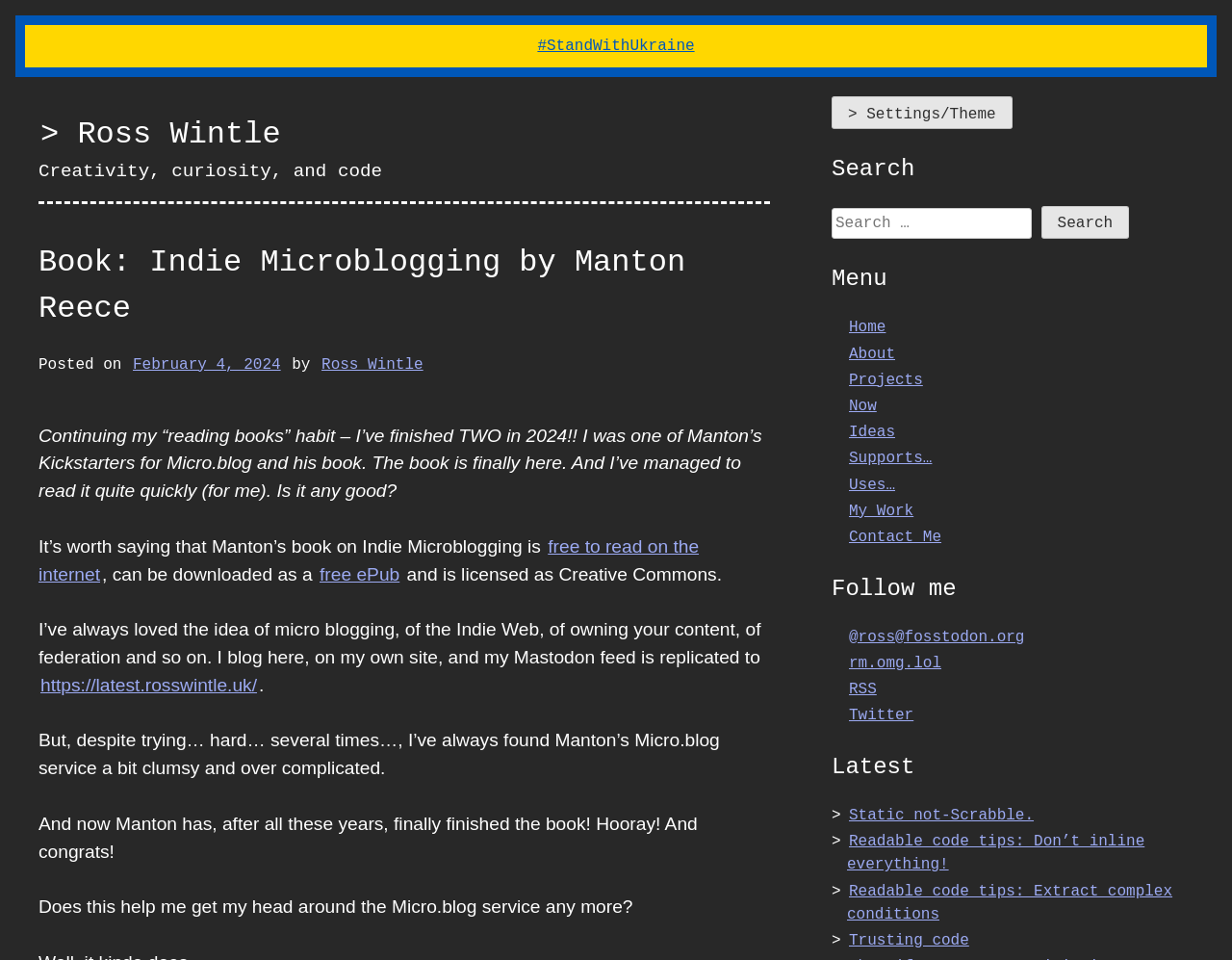Please locate the bounding box coordinates of the element that should be clicked to complete the given instruction: "Go to settings".

[0.675, 0.1, 0.822, 0.134]